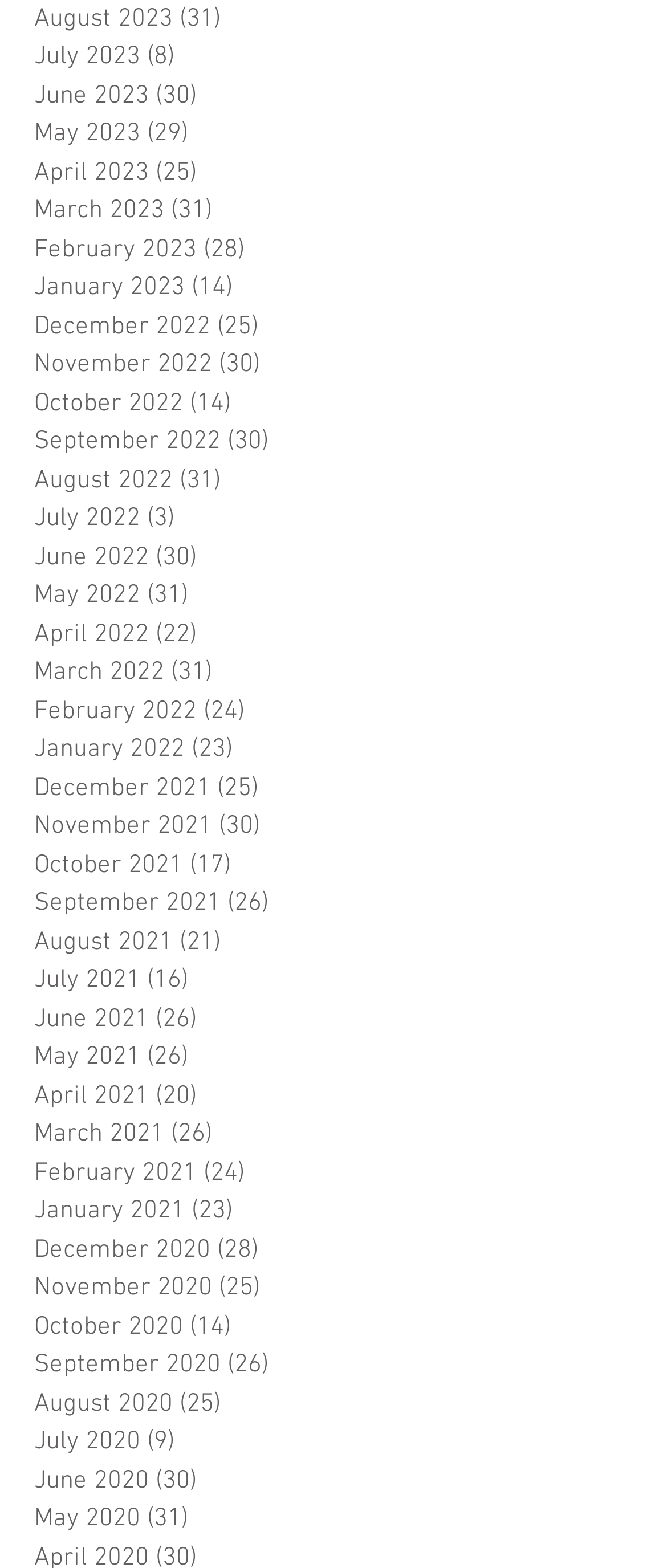Locate the bounding box coordinates of the area where you should click to accomplish the instruction: "View December 2020 posts".

[0.051, 0.785, 0.769, 0.81]